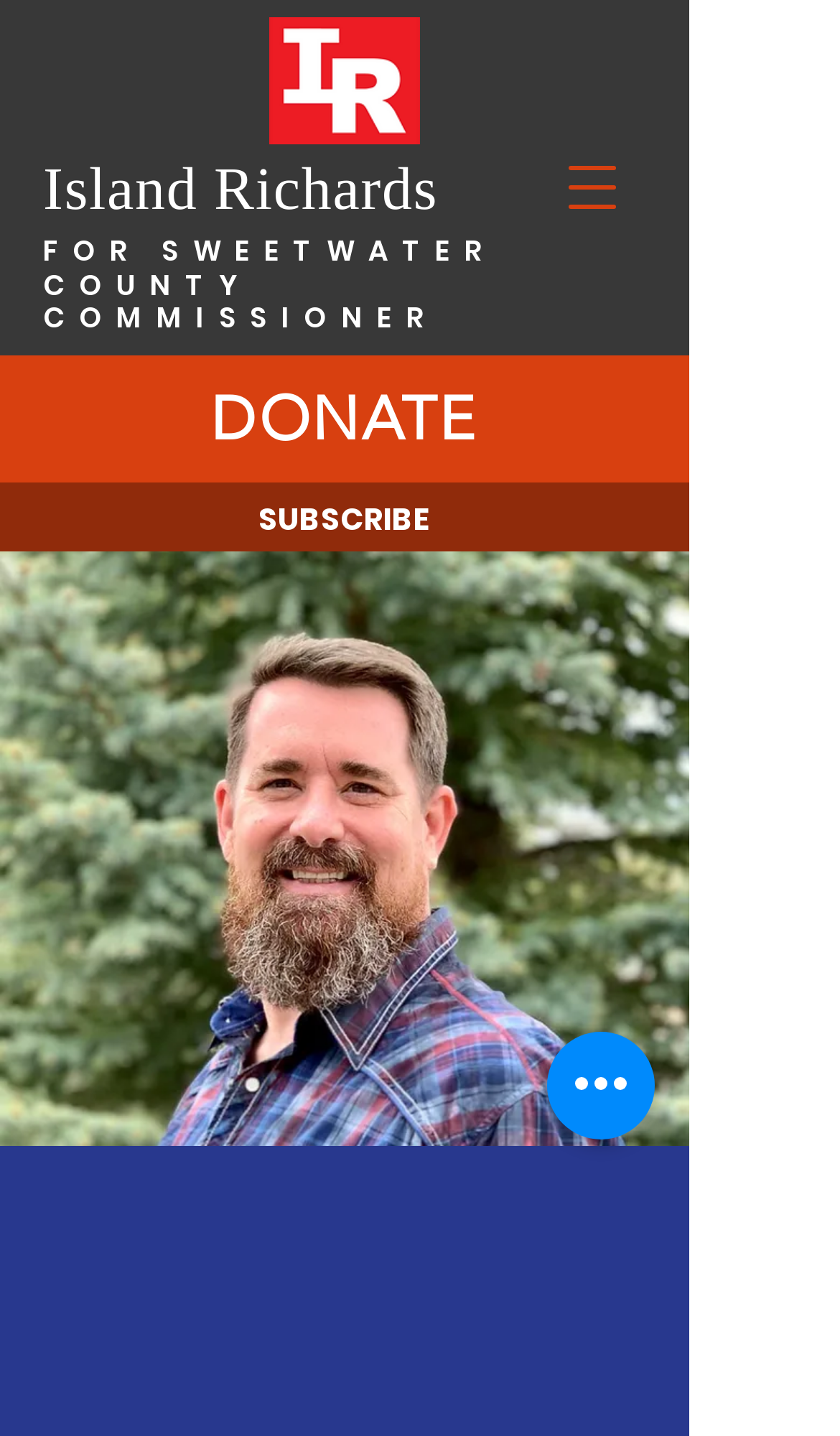Use a single word or phrase to answer the question:
What is the image above the 'SUBSCRIBE' link?

IR-LOGO-1_edited.png